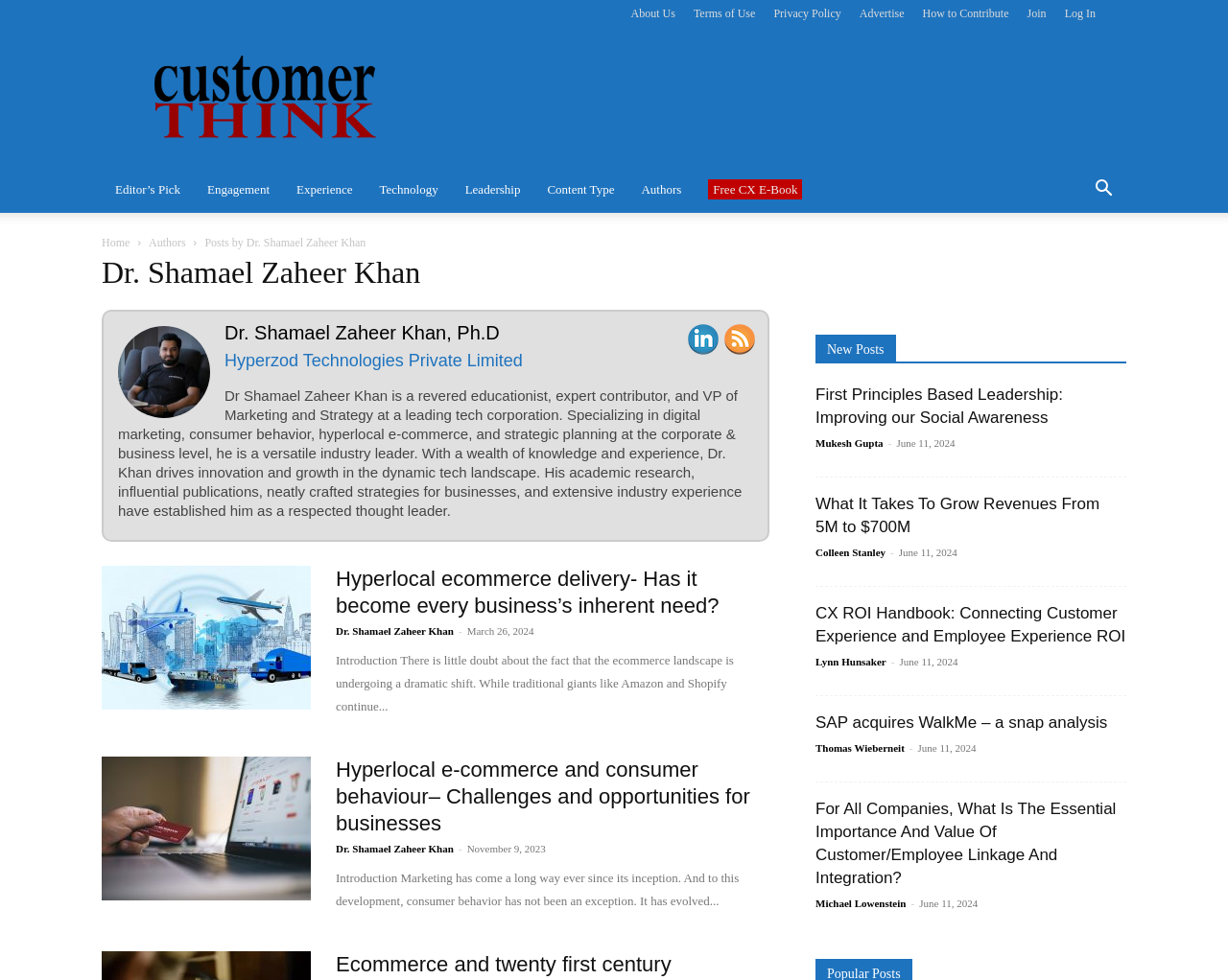Analyze the image and answer the question with as much detail as possible: 
What is the date of the post 'First Principles Based Leadership: Improving our Social Awareness'?

The date of the post 'First Principles Based Leadership: Improving our Social Awareness' is mentioned as June 11, 2024, which is also the date of the other posts listed under 'New Posts'.